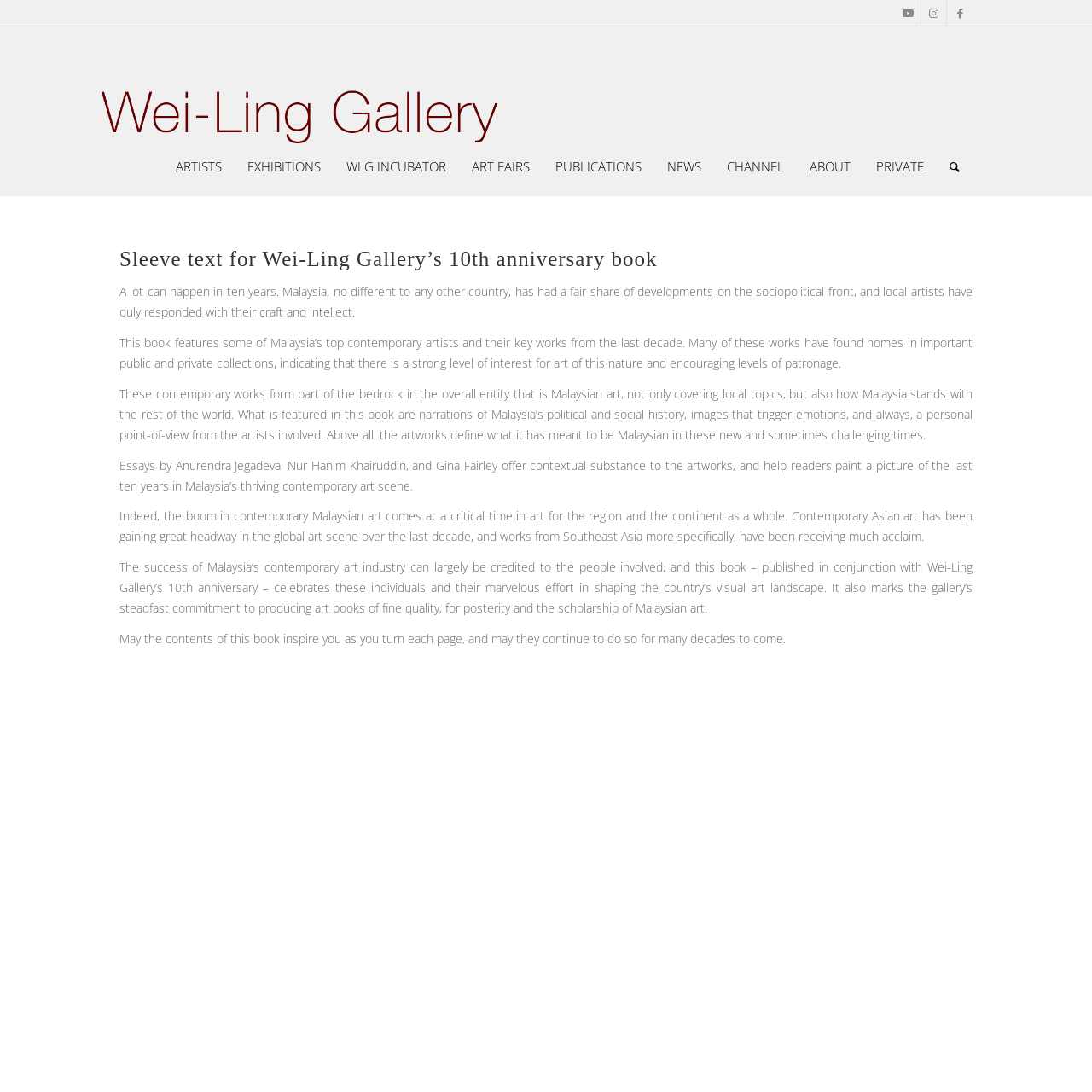Produce an extensive caption that describes everything on the webpage.

The webpage is about Wei-Ling Gallery's 10th anniversary book, "A Decade of Collecting". At the top, there are three social media links to Youtube, Instagram, and Facebook, aligned horizontally. Below them, there is a link to the gallery's website, accompanied by an image of the gallery's logo.

The main content of the webpage is divided into two sections. The top section features a series of horizontal links to different pages, including ARTISTS, EXHIBITIONS, WLG INCUBATOR, ART FAIRS, PUBLICATIONS, NEWS, CHANNEL, ABOUT, and PRIVATE. These links are evenly spaced and take up the entire width of the page.

The bottom section is a long block of text that describes the book. The text is divided into six paragraphs, each discussing the significance of the book and its contents. The paragraphs are arranged vertically, with a small gap between each one. The text describes the book as a collection of works by top Malaysian contemporary artists, featuring essays by notable art critics and historians. It also highlights the importance of the book in documenting Malaysia's thriving contemporary art scene over the last decade.

Throughout the webpage, there are no prominent images or graphics, aside from the gallery's logo at the top. The design is clean and simple, with a focus on the text and the links to other pages.